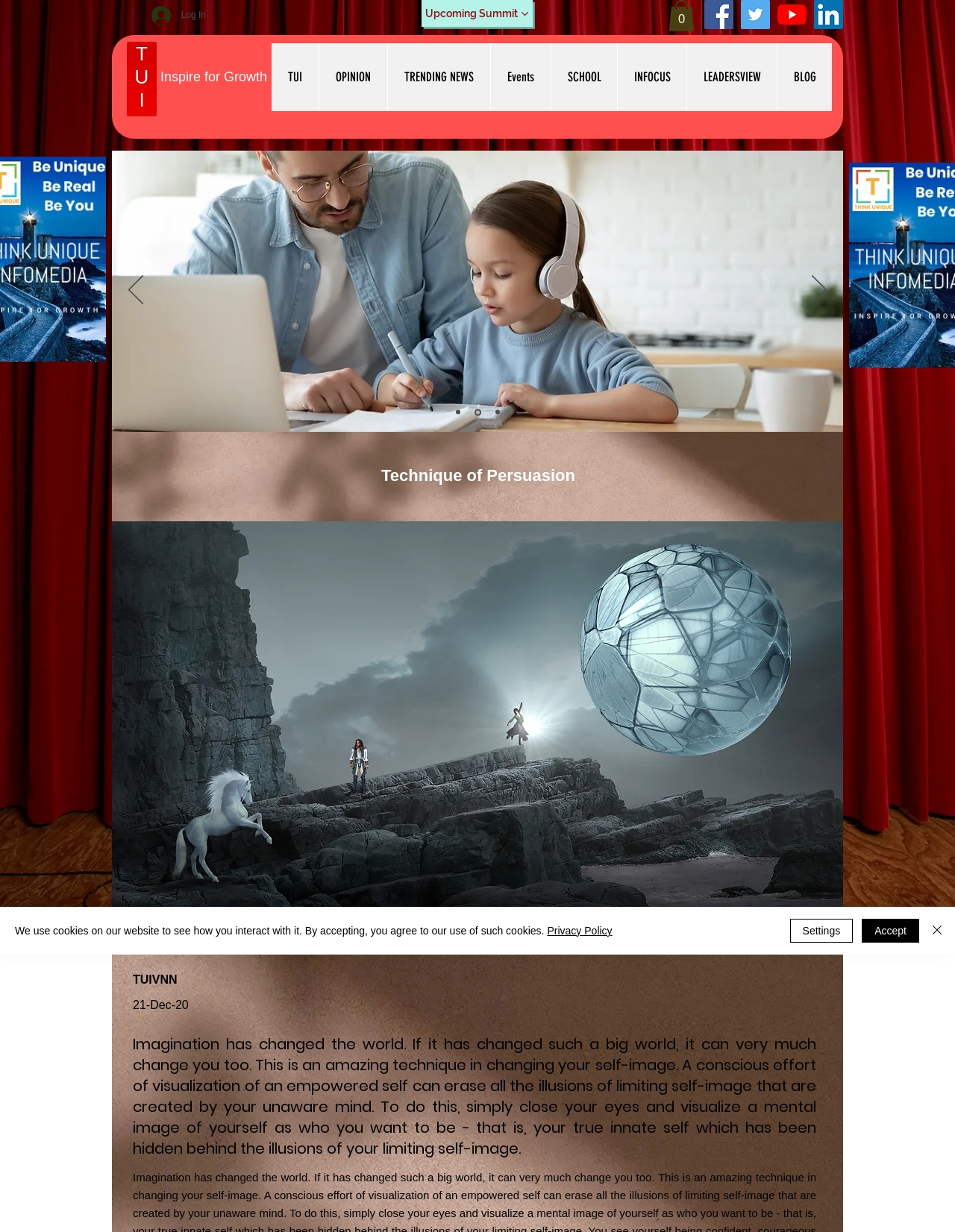What social media platforms are linked on the webpage?
Answer the question with a thorough and detailed explanation.

The social media links are located in the 'Social Bar' region, which contains icons and links to various social media platforms, including Facebook, Twitter, YouTube, and LinkedIn. These links likely allow users to access the website's social media profiles or share content on these platforms.